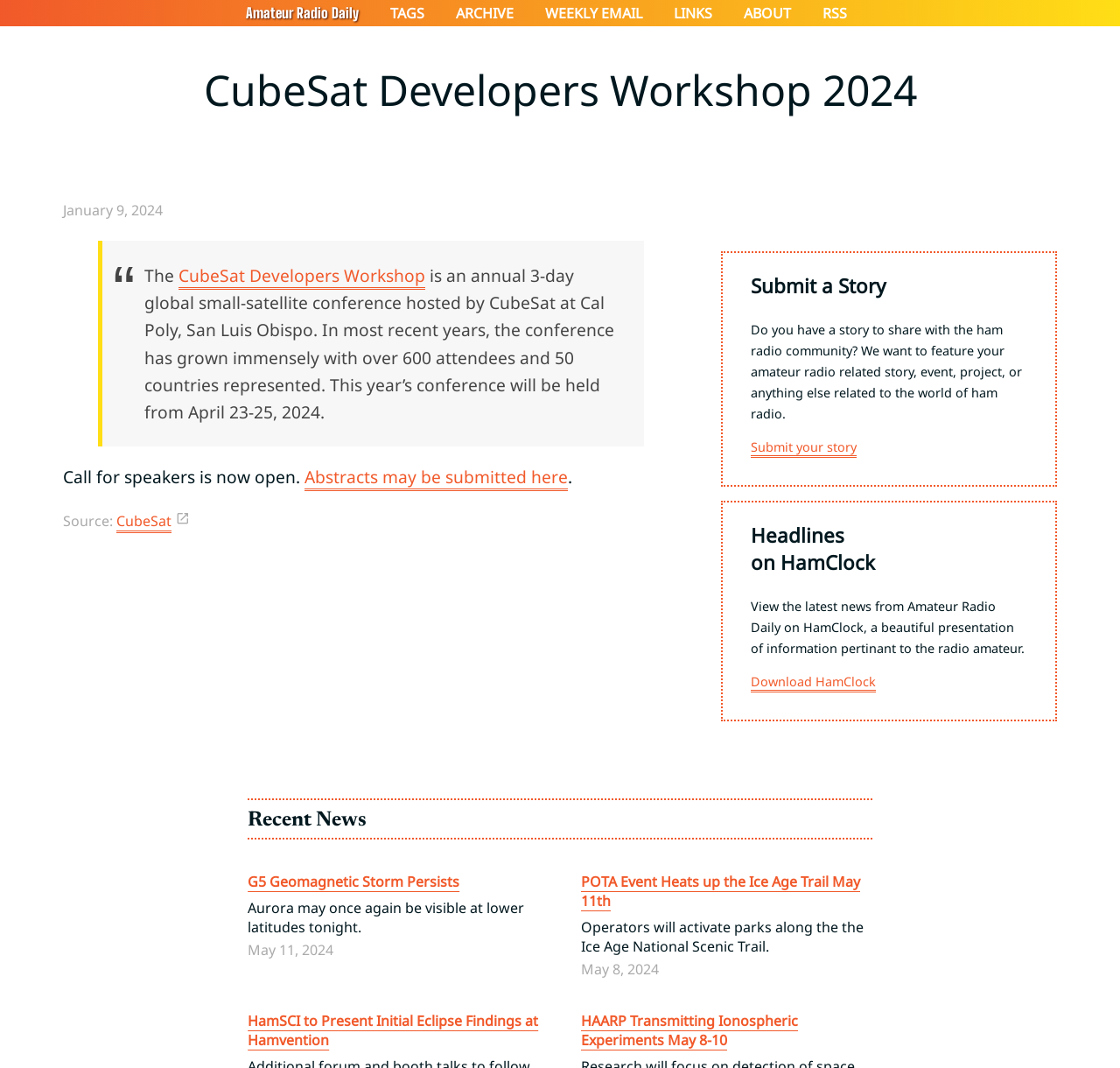Generate a comprehensive description of the contents of the webpage.

The webpage is about the CubeSat Developers Workshop 2024, a small-satellite conference taking place from April 23-25, 2024. At the top, there are seven links to different sections, including "Amateur Radio Daily", "TAGS", "ARCHIVE", "WEEKLY EMAIL", "LINKS", "ABOUT", and "RSS". 

Below the links, there is a main article section that takes up most of the page. The article has a heading "CubeSat Developers Workshop 2024" and a subheading "January 9, 2024". The main content of the article is a blockquote that describes the conference, including its growth and the number of attendees and countries represented. 

There is a call for speakers, with a link to submit abstracts. The source of the information is credited to "CubeSat" with a link to the website. 

On the right side of the article, there is a section to submit a story, with a heading "Submit a Story" and a description of the type of stories they are looking for. There is a link to submit a story. 

Below the submit a story section, there is a heading "Headlines on HamClock" with a description of HamClock and a link to download it. 

At the bottom of the page, there are recent news articles, including "G5 Geomagnetic Storm Persists", "POTA Event Heats up the Ice Age Trail May 11th", and "HamSCI to Present Initial Eclipse Findings at Hamvention". Each news article has a heading, a brief description, and a link to the full article. The dates of the news articles are also provided.